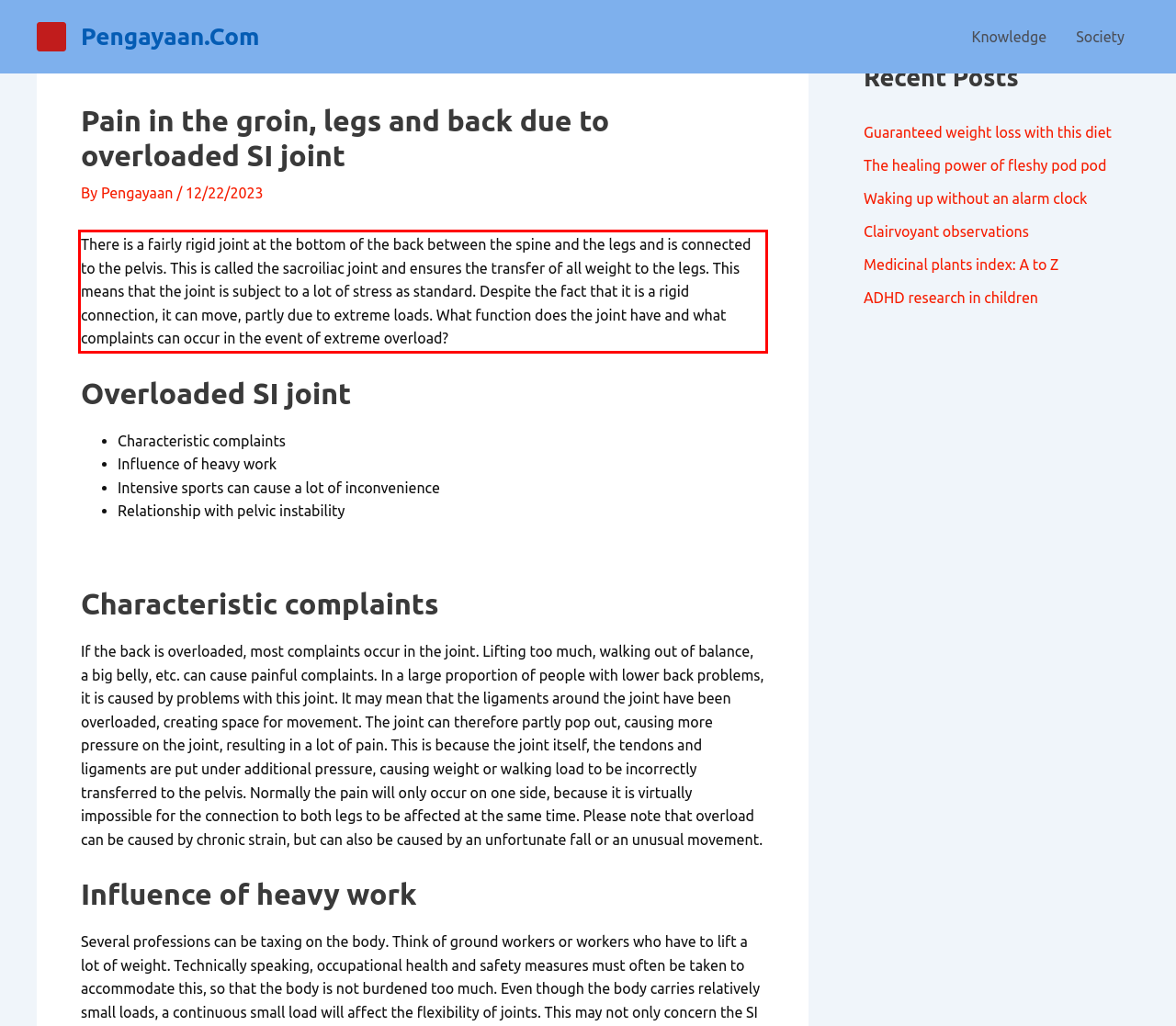Observe the screenshot of the webpage that includes a red rectangle bounding box. Conduct OCR on the content inside this red bounding box and generate the text.

There is a fairly rigid joint at the bottom of the back between the spine and the legs and is connected to the pelvis. This is called the sacroiliac joint and ensures the transfer of all weight to the legs. This means that the joint is subject to a lot of stress as standard. Despite the fact that it is a rigid connection, it can move, partly due to extreme loads. What function does the joint have and what complaints can occur in the event of extreme overload?